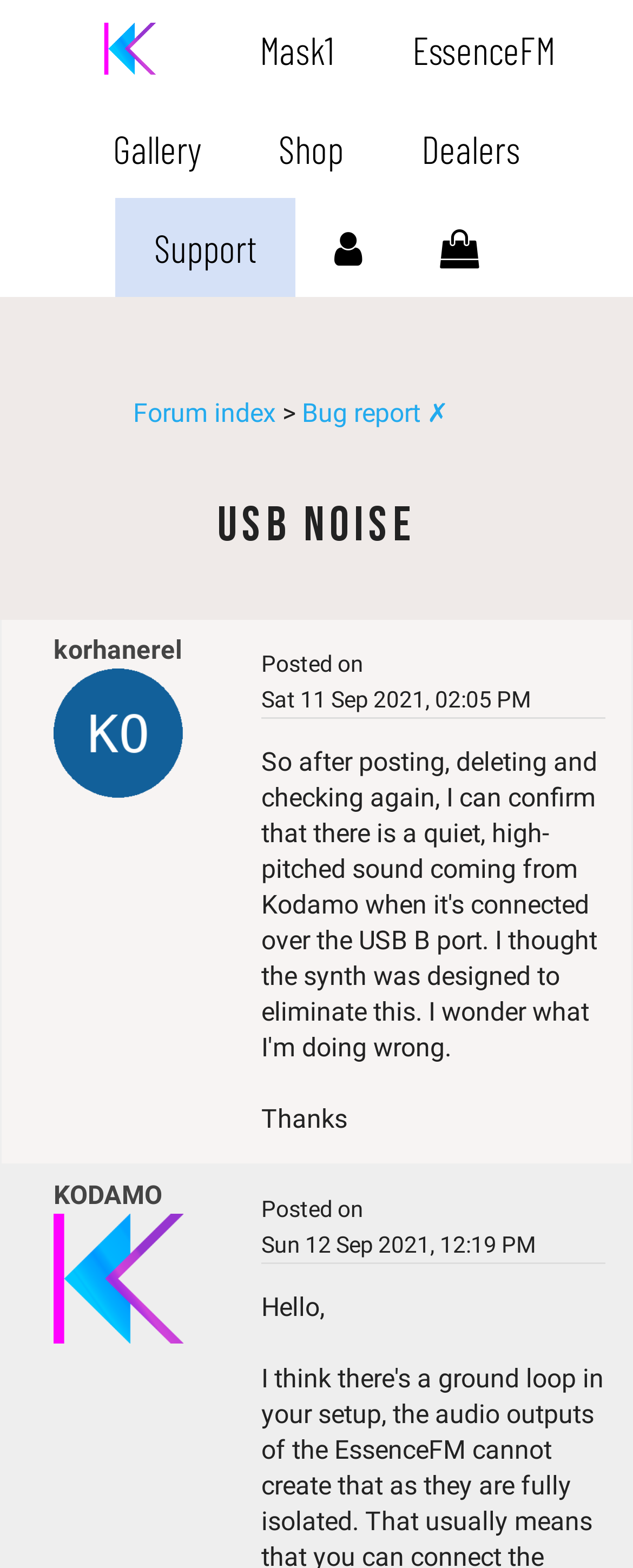Pinpoint the bounding box coordinates of the element to be clicked to execute the instruction: "Go to the Shop".

[0.378, 0.063, 0.604, 0.126]